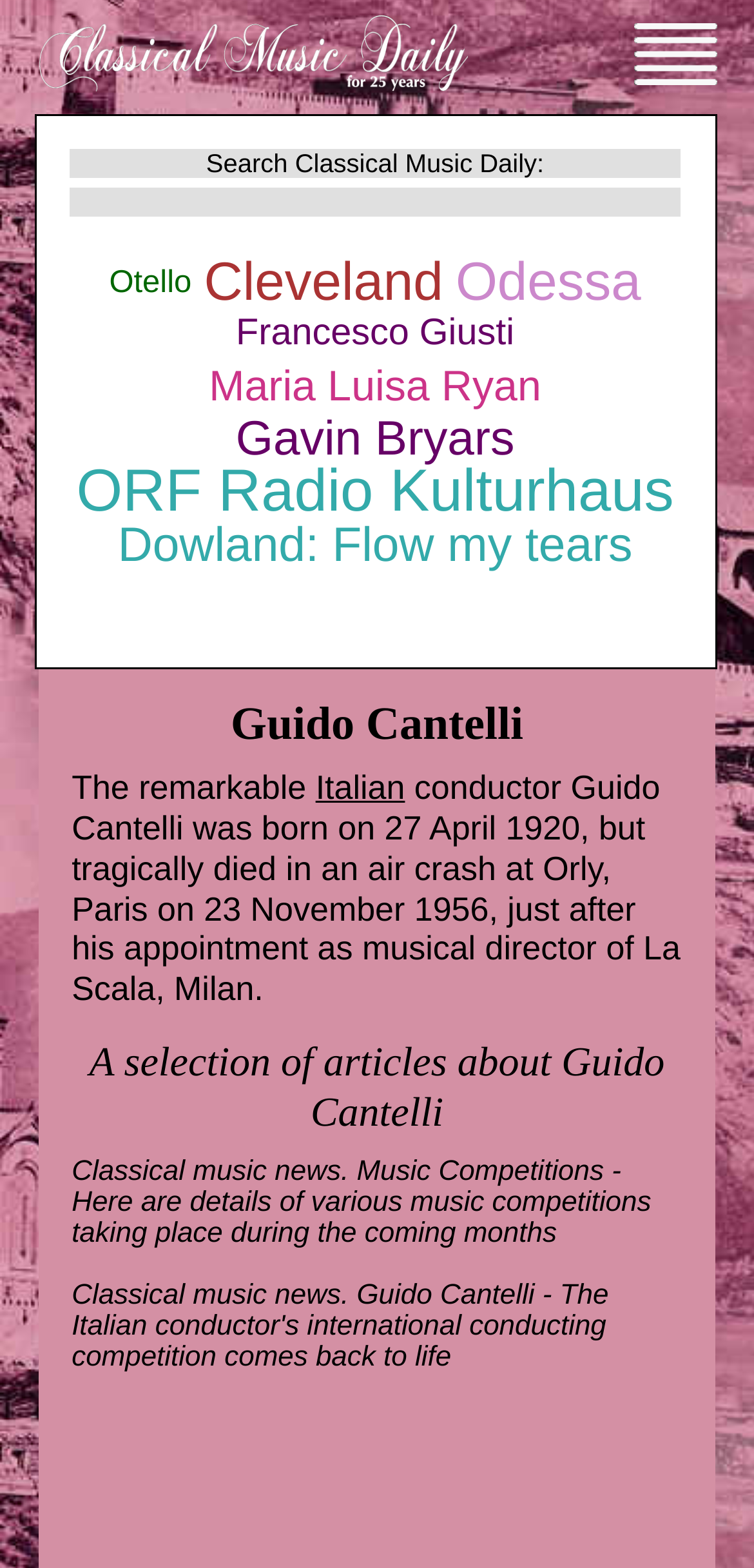Can you specify the bounding box coordinates of the area that needs to be clicked to fulfill the following instruction: "Read about Otello"?

[0.137, 0.163, 0.262, 0.196]